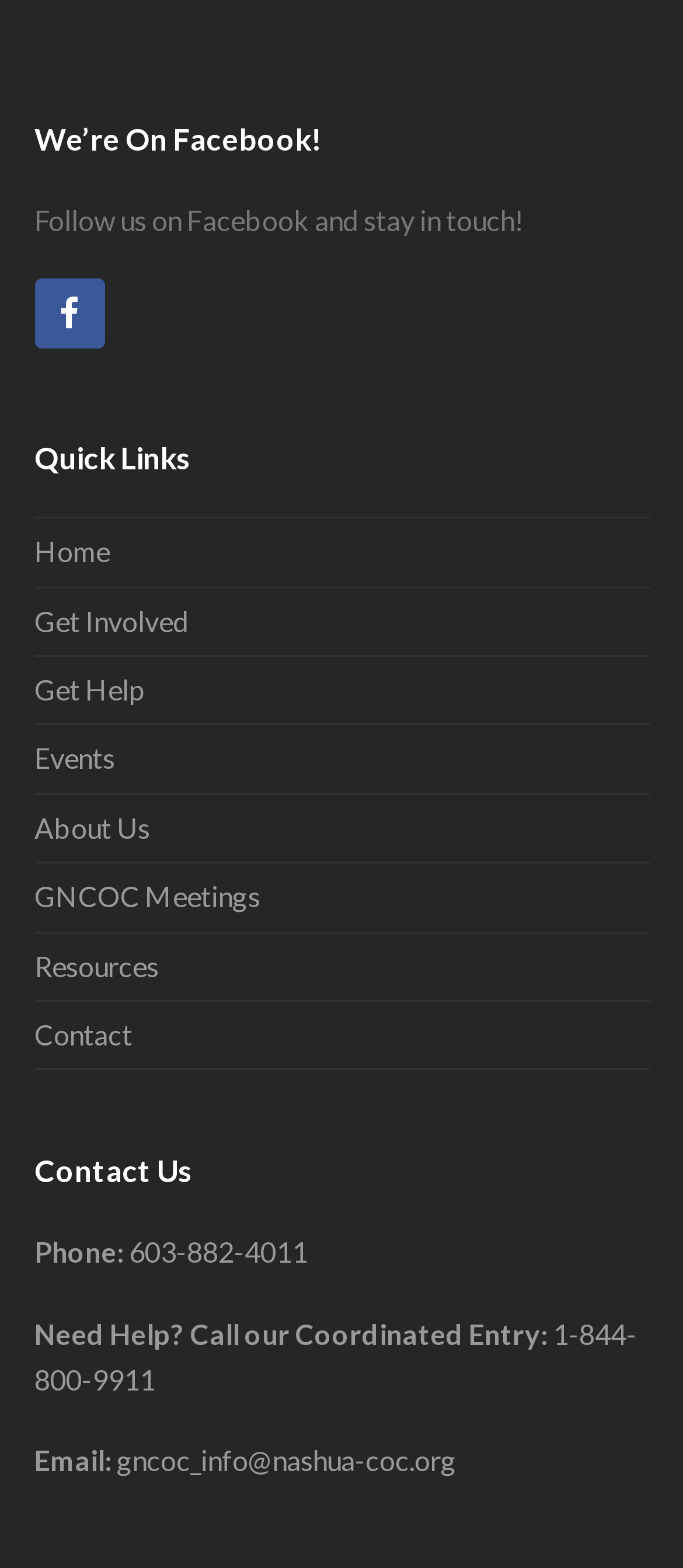Identify the bounding box coordinates of the element that should be clicked to fulfill this task: "Call the Coordinated Entry". The coordinates should be provided as four float numbers between 0 and 1, i.e., [left, top, right, bottom].

[0.05, 0.839, 0.932, 0.89]